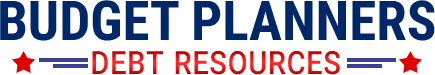What is the focus of the graphic?
Using the image, provide a detailed and thorough answer to the question.

The title 'BUDGET PLANNERS' in bold, uppercase blue letters emphasizes a focus on financial organization and strategies, indicating that the graphic is aimed at guiding individuals seeking assistance with tax debt and financial planning.